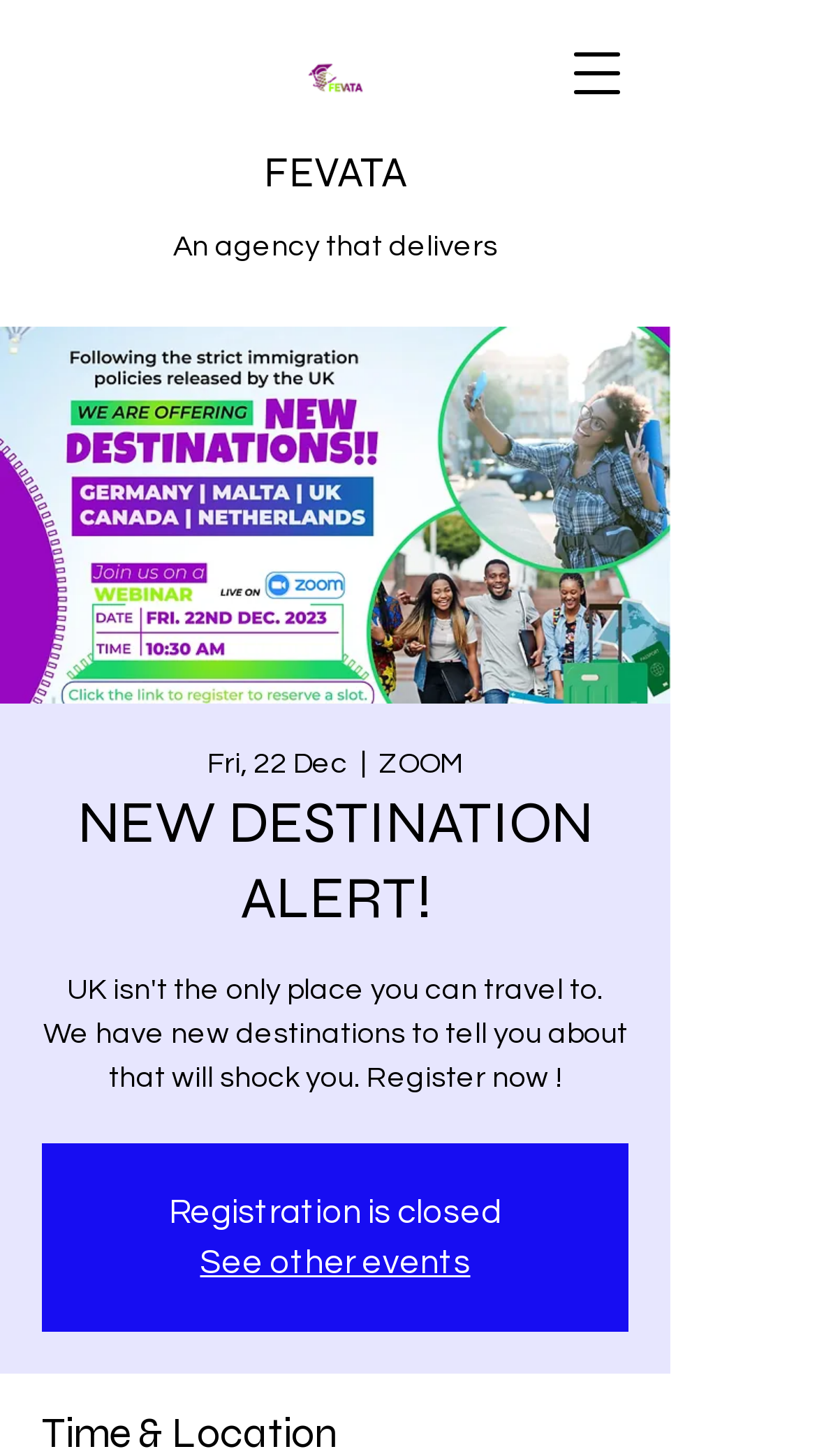Generate the text content of the main headline of the webpage.

NEW DESTINATION ALERT!